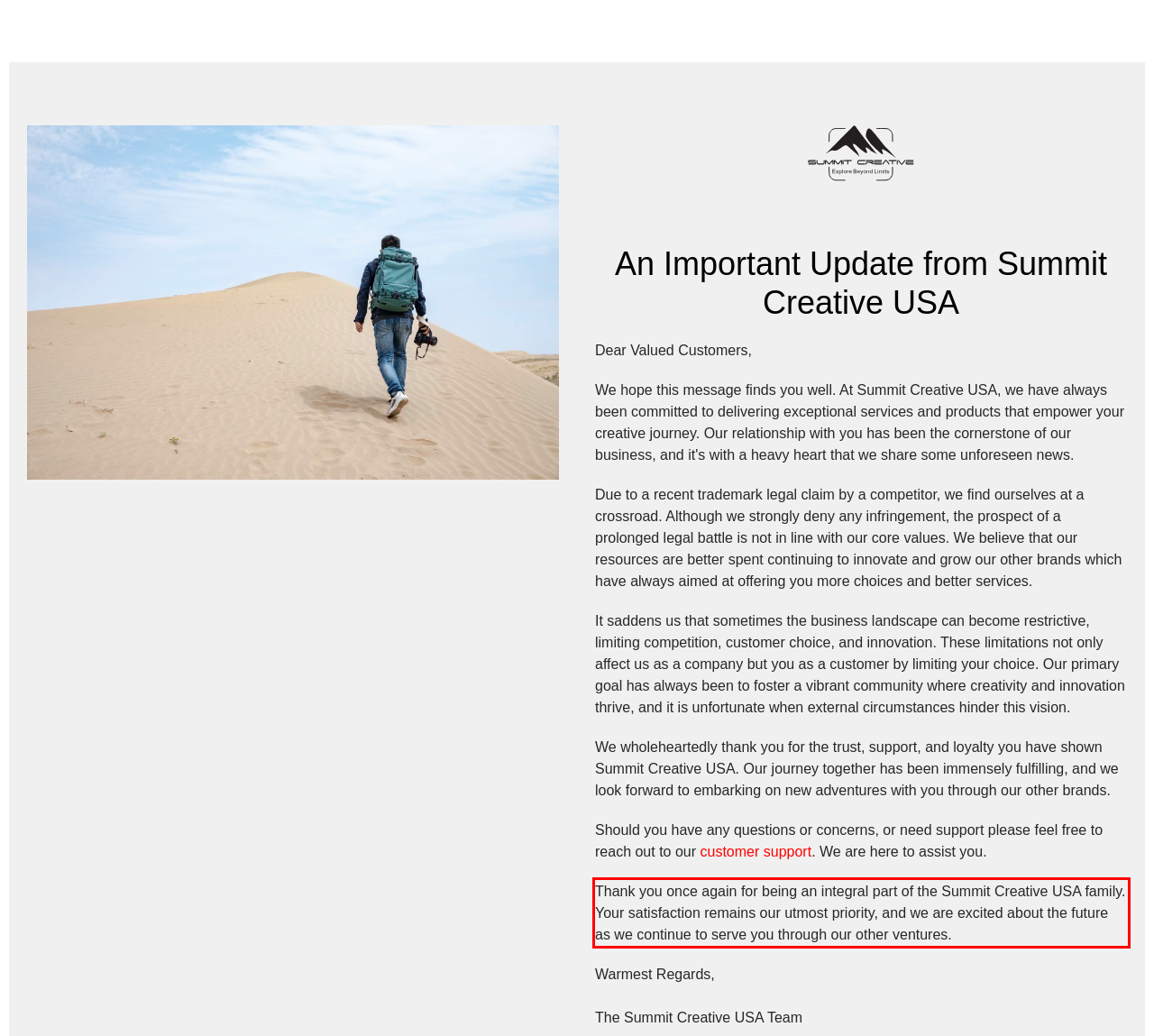Using the provided screenshot, read and generate the text content within the red-bordered area.

Thank you once again for being an integral part of the Summit Creative USA family. Your satisfaction remains our utmost priority, and we are excited about the future as we continue to serve you through our other ventures.